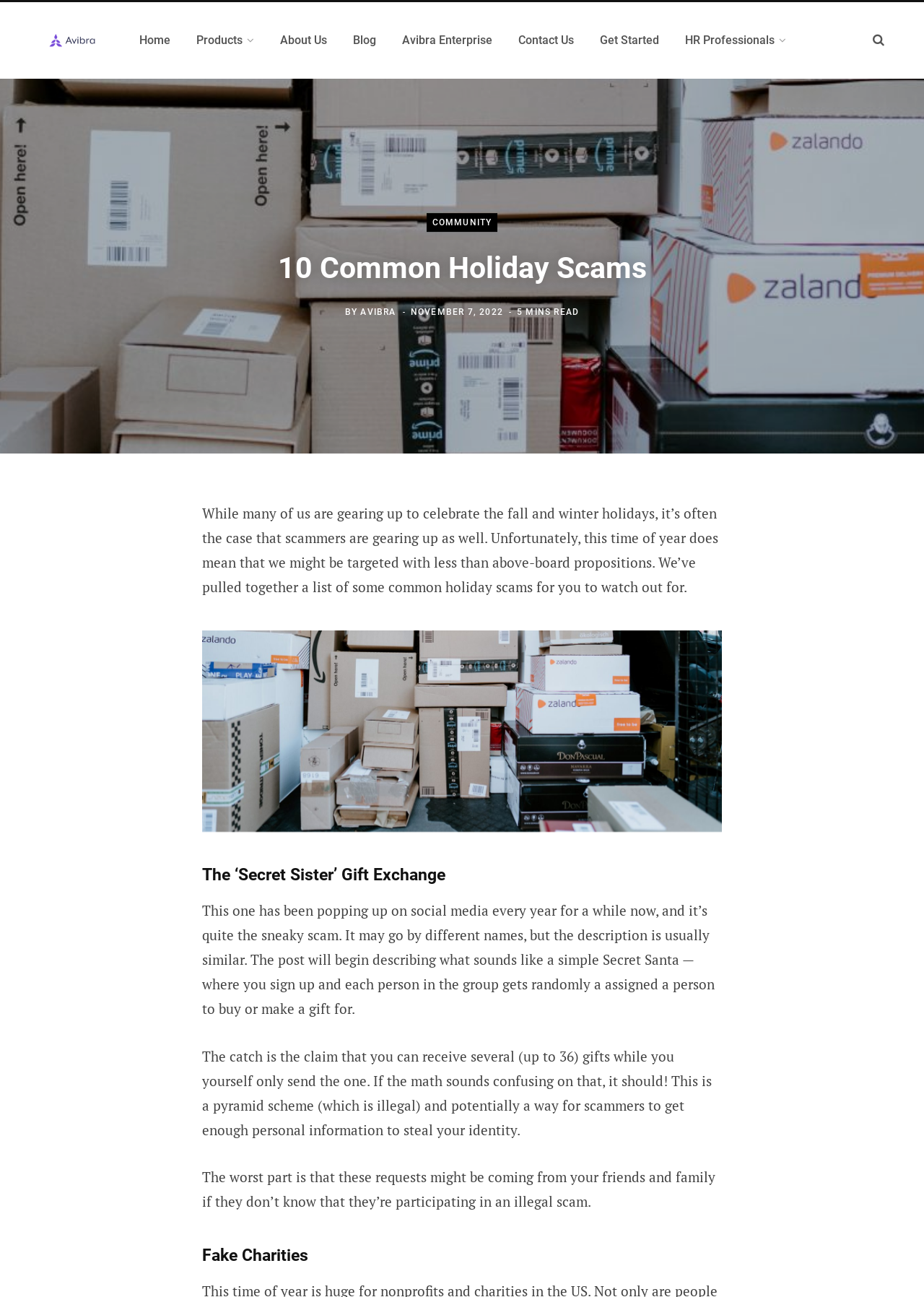Find the bounding box coordinates of the clickable region needed to perform the following instruction: "View the 'COMMUNITY' section". The coordinates should be provided as four float numbers between 0 and 1, i.e., [left, top, right, bottom].

[0.461, 0.165, 0.539, 0.179]